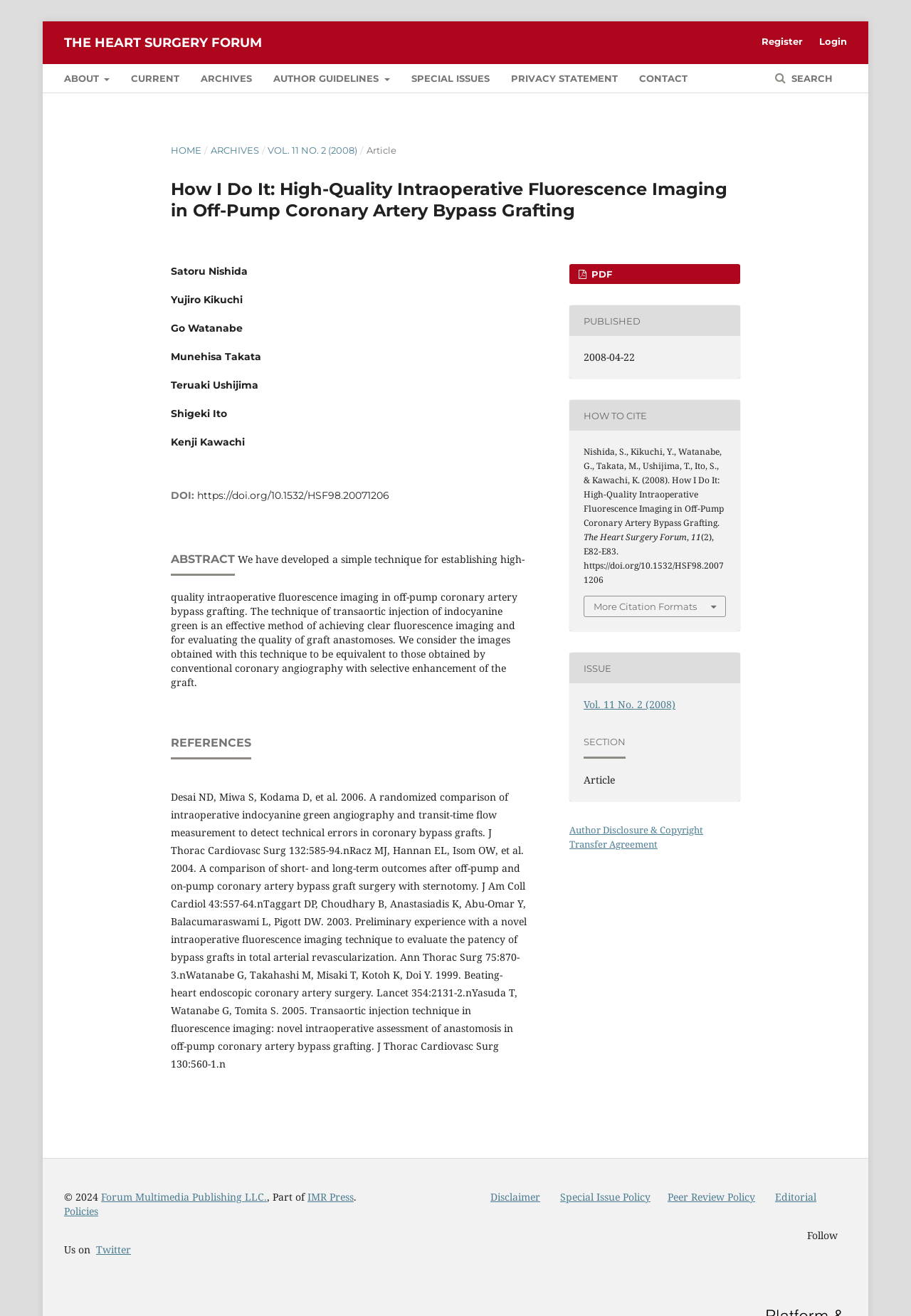Return the bounding box coordinates of the UI element that corresponds to this description: "Special Issues". The coordinates must be given as four float numbers in the range of 0 and 1, [left, top, right, bottom].

[0.451, 0.049, 0.537, 0.07]